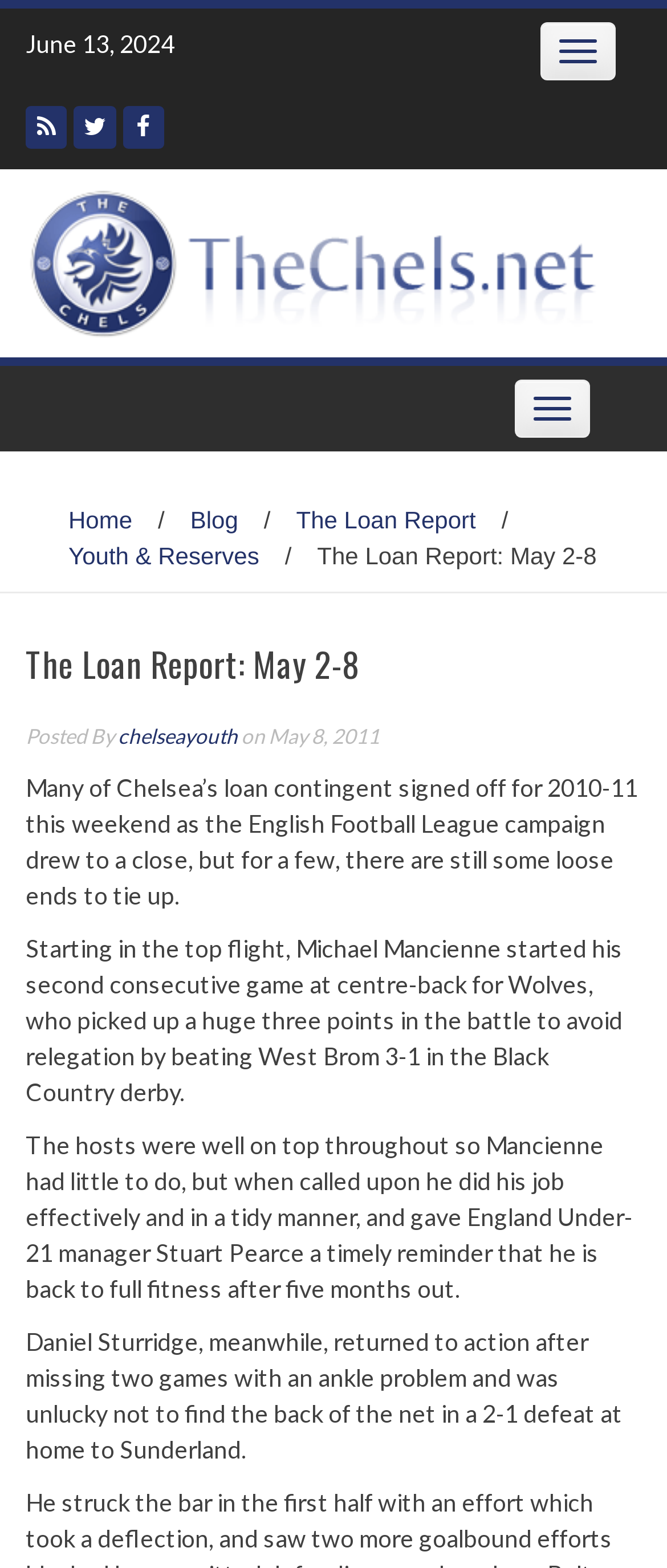Respond to the question with just a single word or phrase: 
What is the purpose of the button with the text 'Toggle navigation'?

To toggle navigation menu